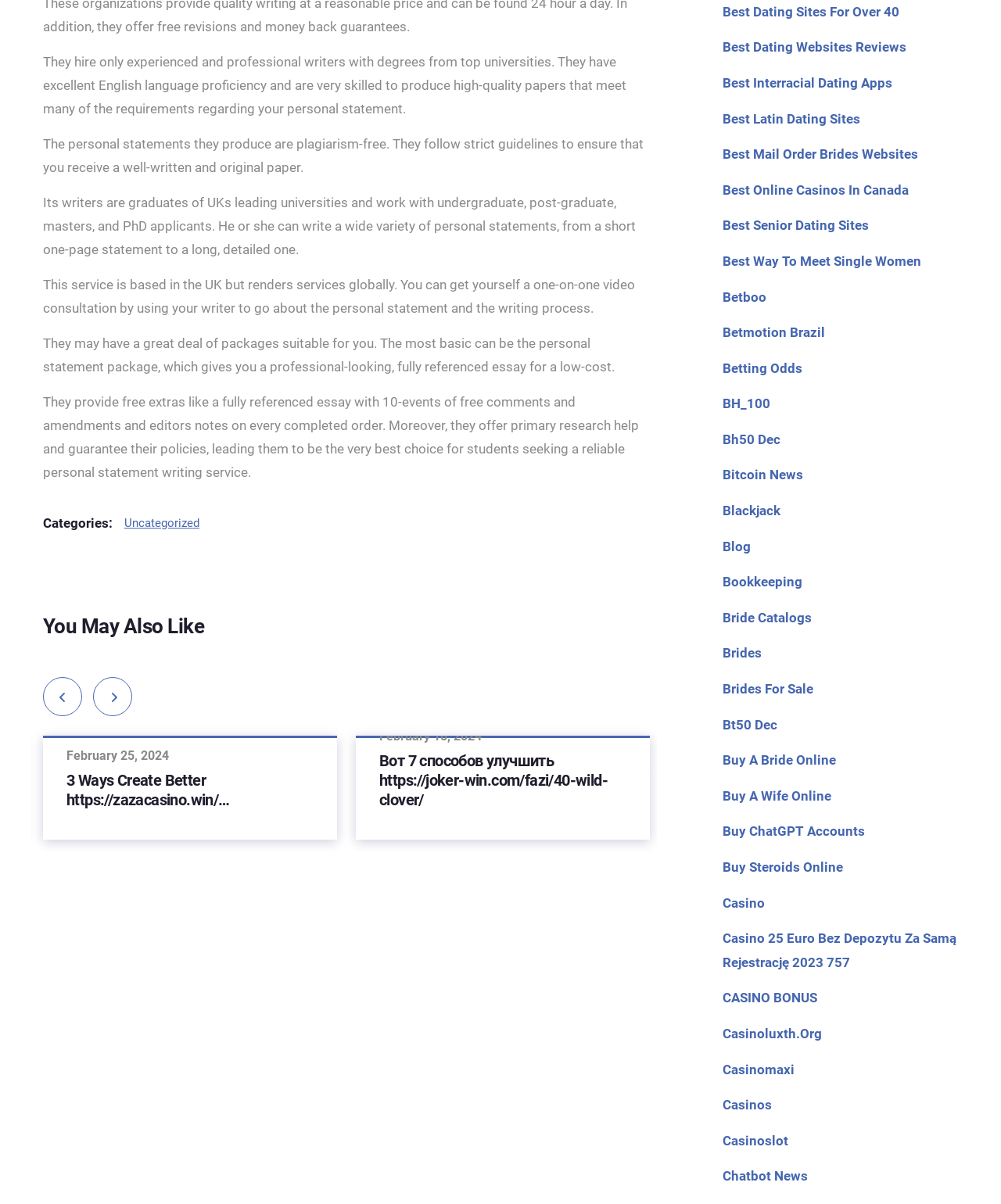Identify the bounding box coordinates for the UI element described as: "Buy ChatGPT Accounts".

[0.722, 0.684, 0.864, 0.697]